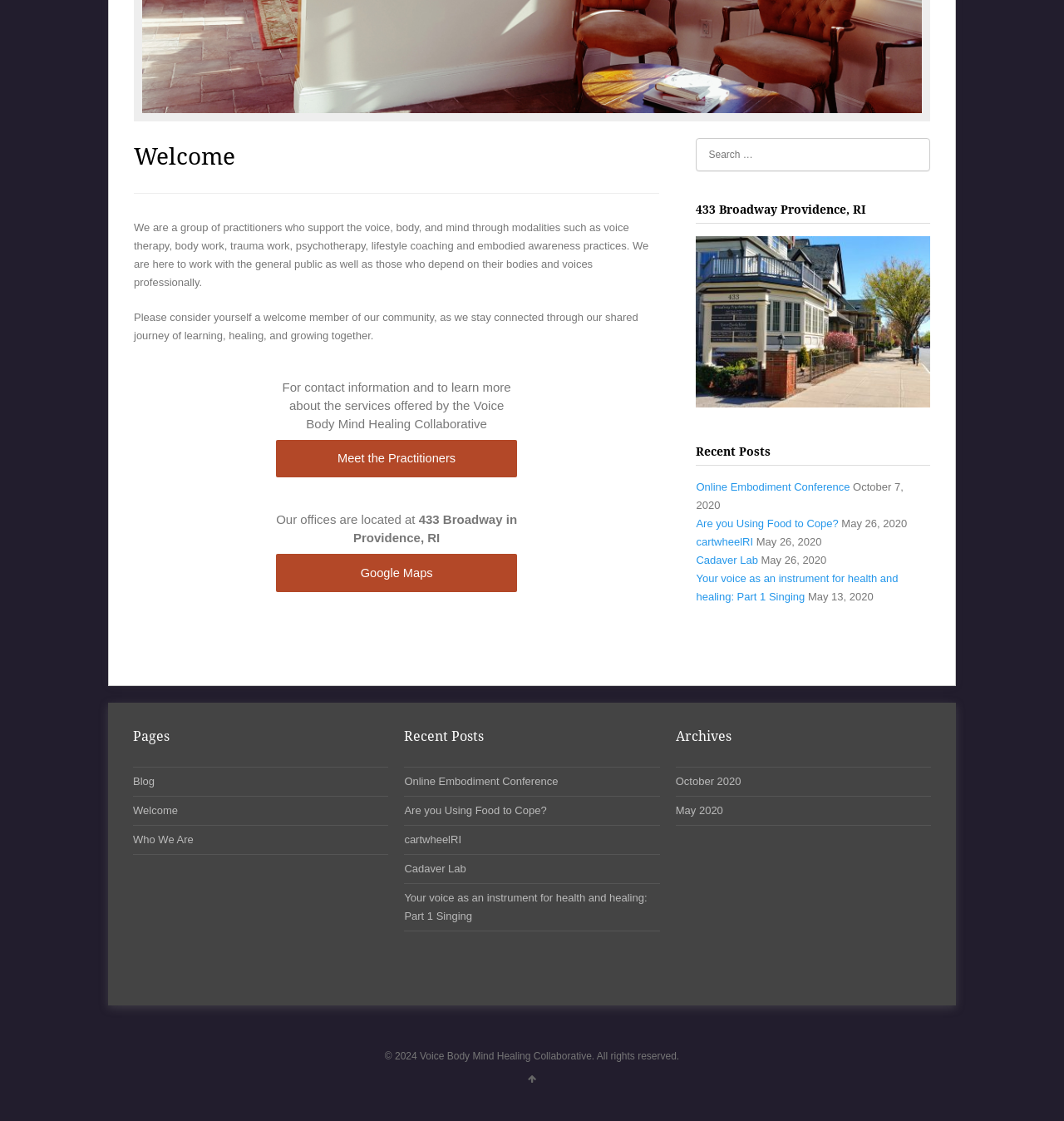Please find the bounding box for the following UI element description. Provide the coordinates in (top-left x, top-left y, bottom-right x, bottom-right y) format, with values between 0 and 1: Who We Are

[0.125, 0.743, 0.182, 0.754]